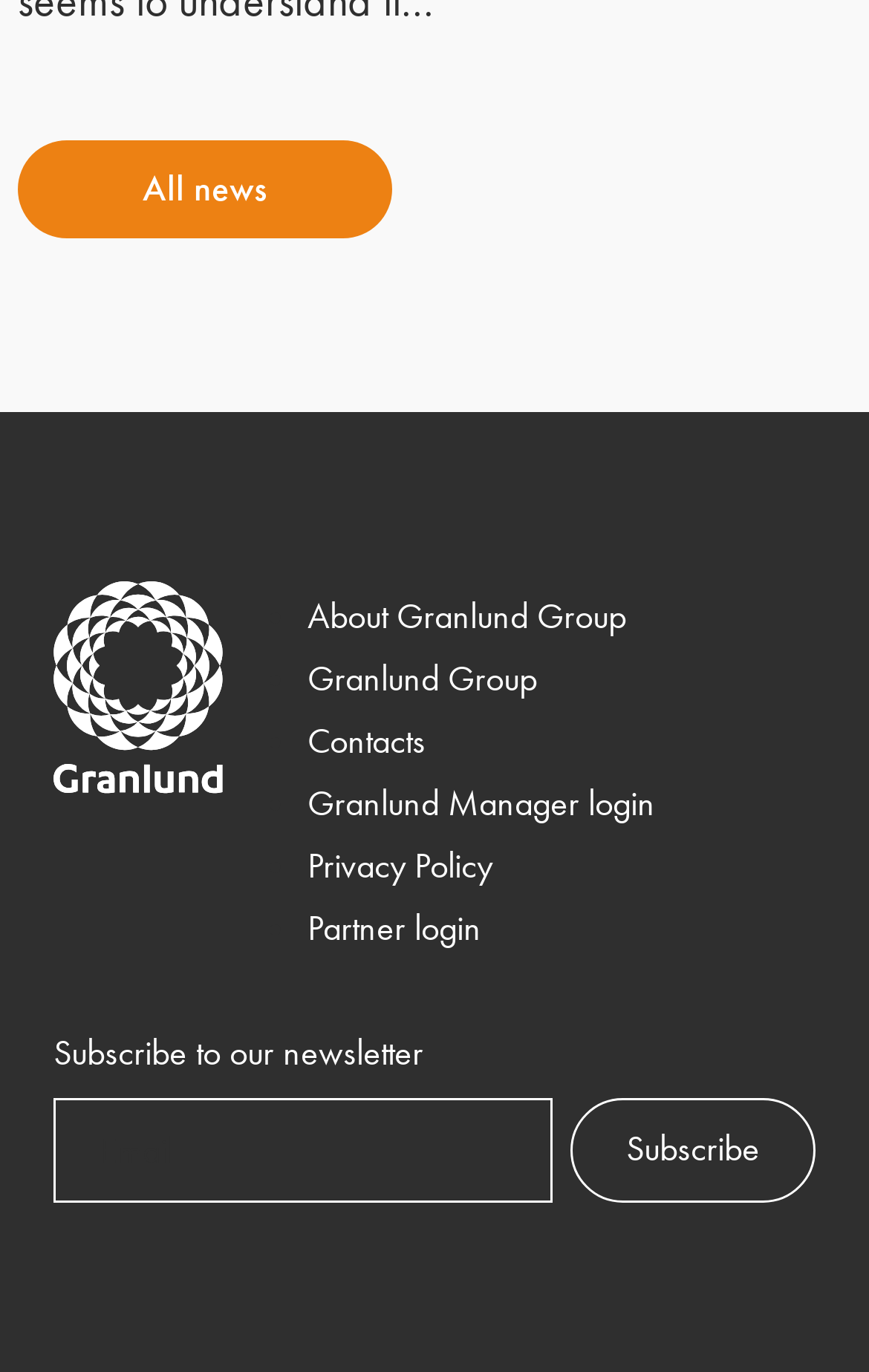Use a single word or phrase to respond to the question:
What is the text above the textbox?

Subscribe to our newsletter